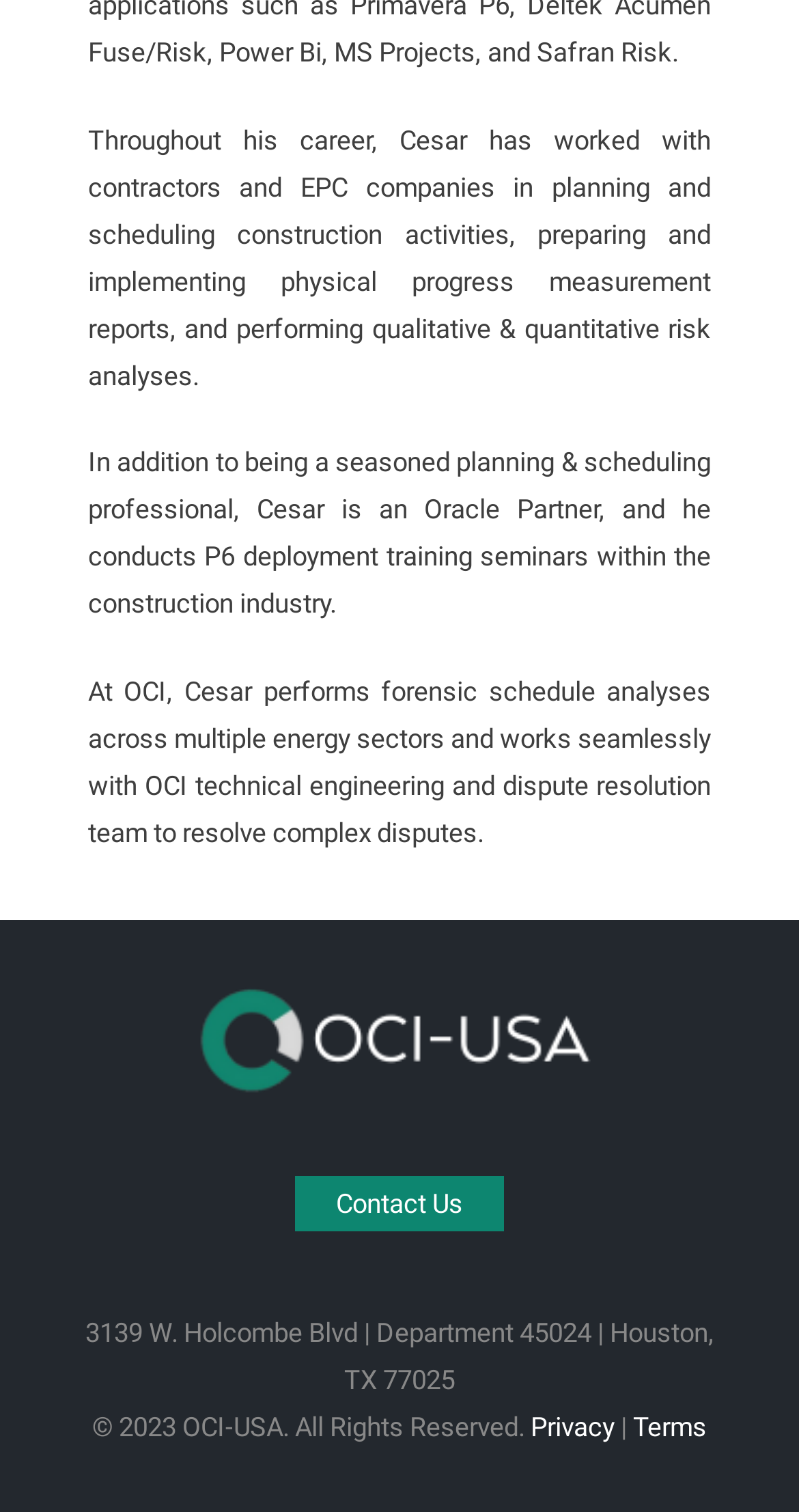Please answer the following query using a single word or phrase: 
What are the three links at the bottom of the page?

Contact Us, Privacy, Terms